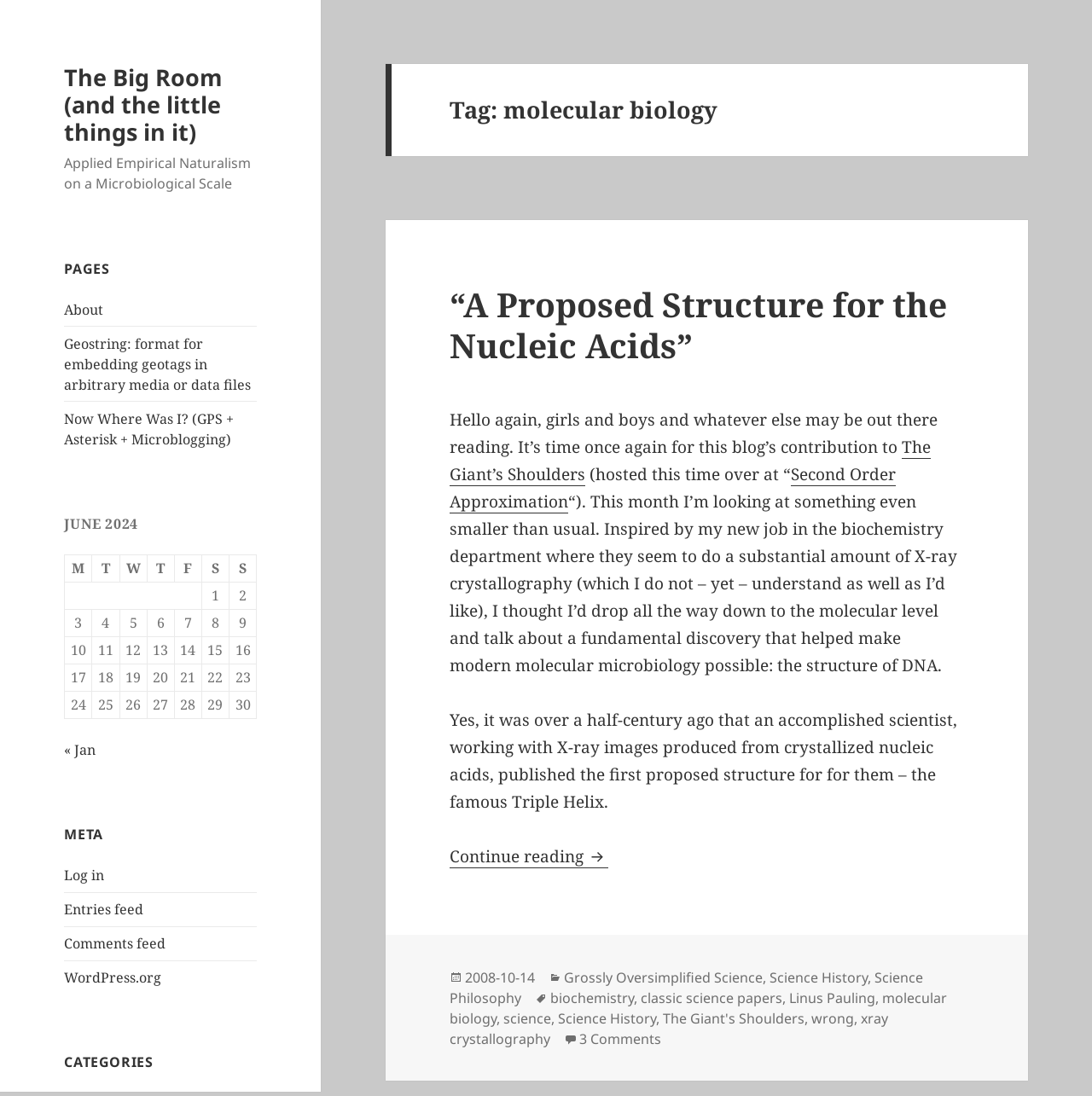Please provide the main heading of the webpage content.

Tag: molecular biology